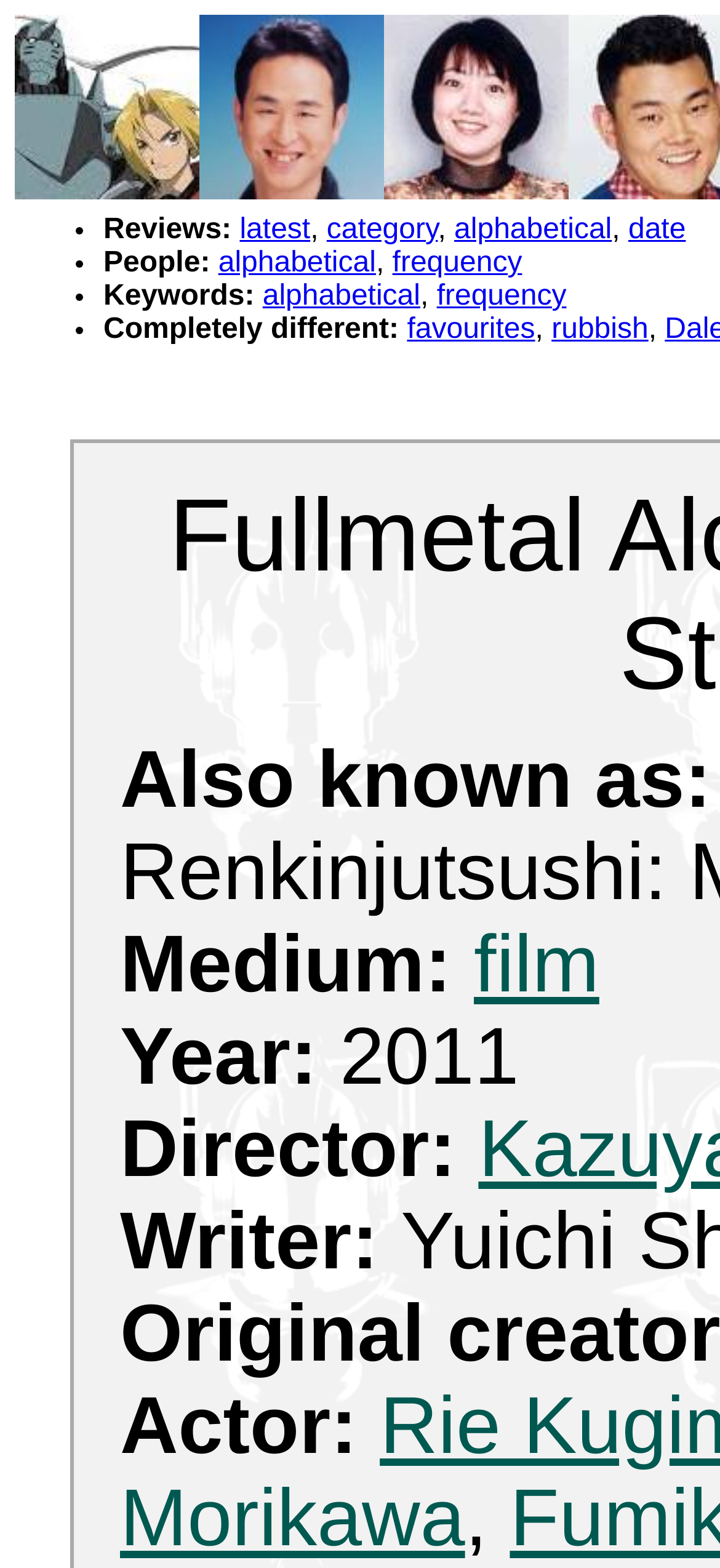What is the medium of the reviewed content?
From the image, provide a succinct answer in one word or a short phrase.

film